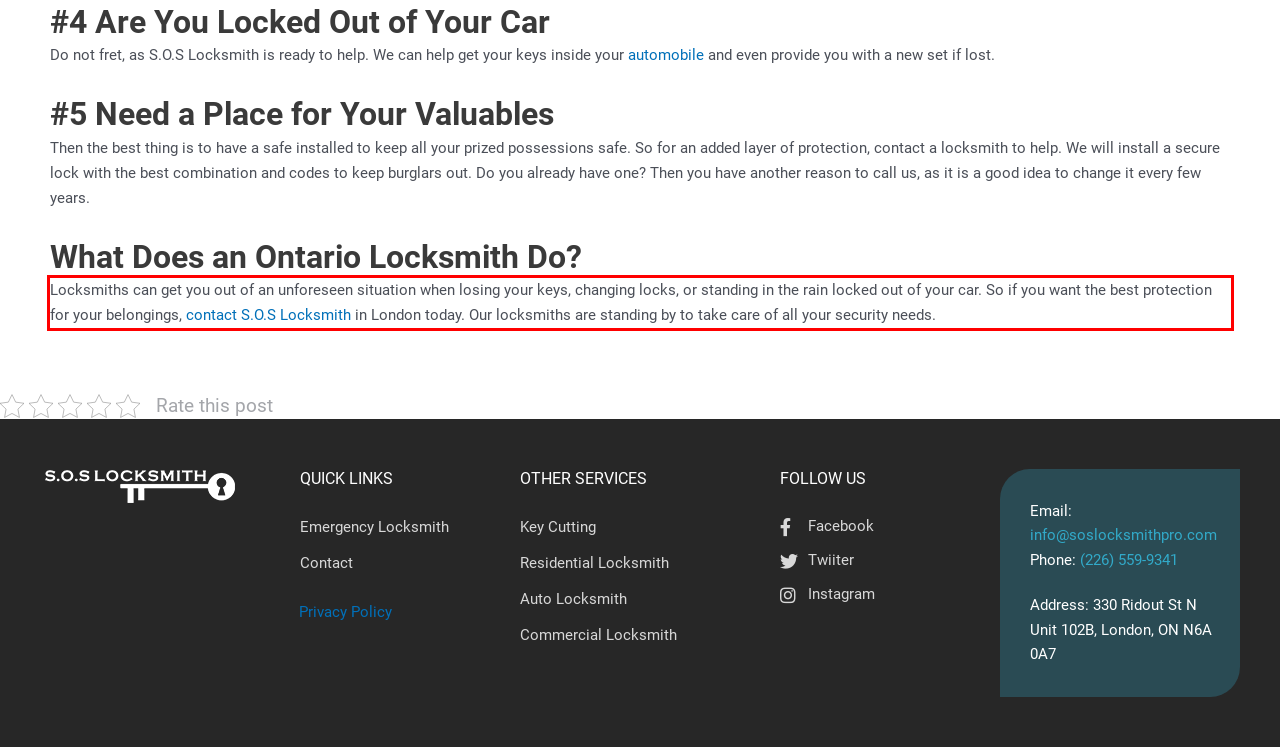Examine the webpage screenshot and use OCR to obtain the text inside the red bounding box.

Locksmiths can get you out of an unforeseen situation when losing your keys, changing locks, or standing in the rain locked out of your car. So if you want the best protection for your belongings, contact S.O.S Locksmith in London today. Our locksmiths are standing by to take care of all your security needs.